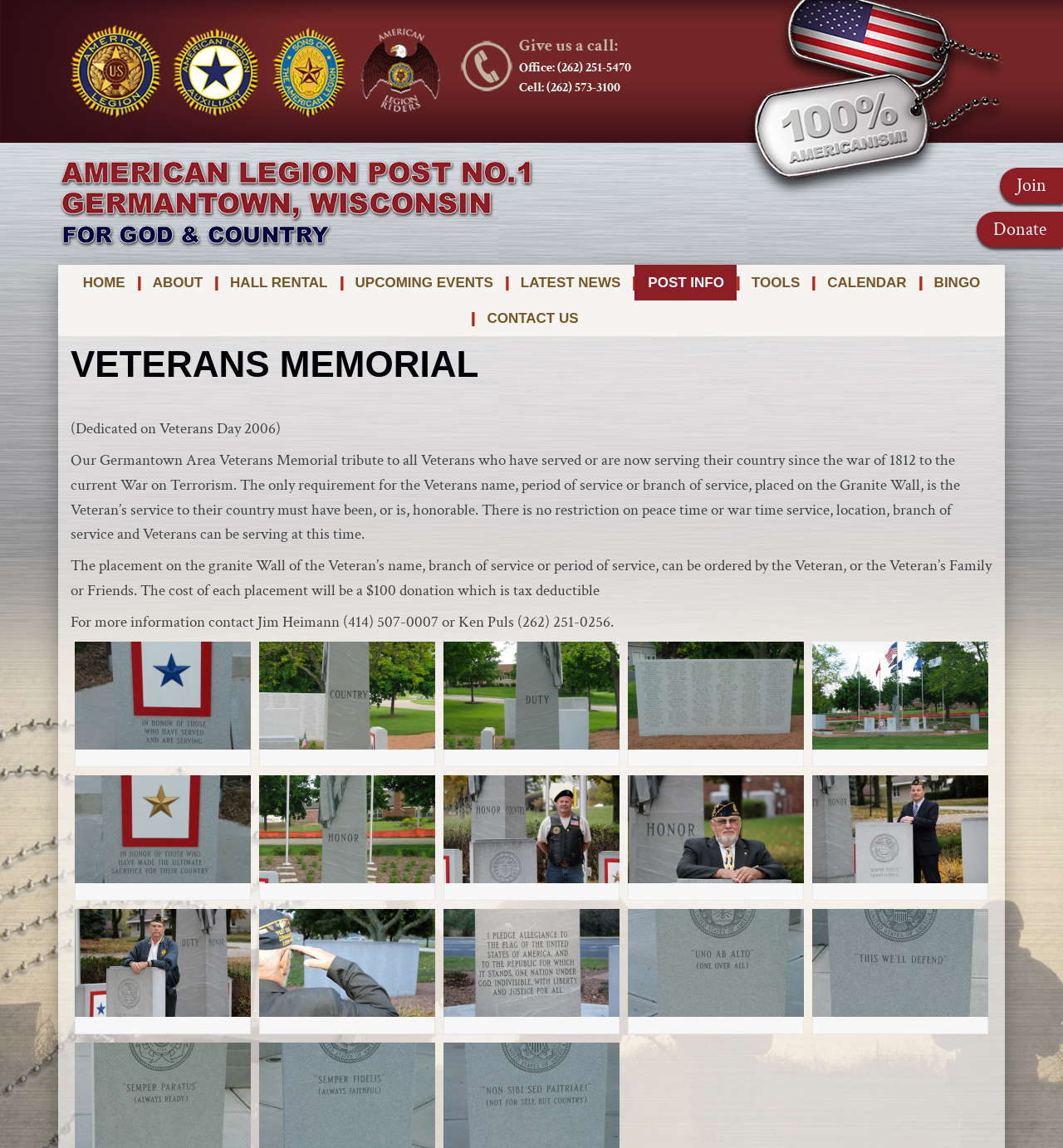Provide the bounding box coordinates of the section that needs to be clicked to accomplish the following instruction: "Donate to the American Legion Post."

[0.919, 0.184, 1.0, 0.216]